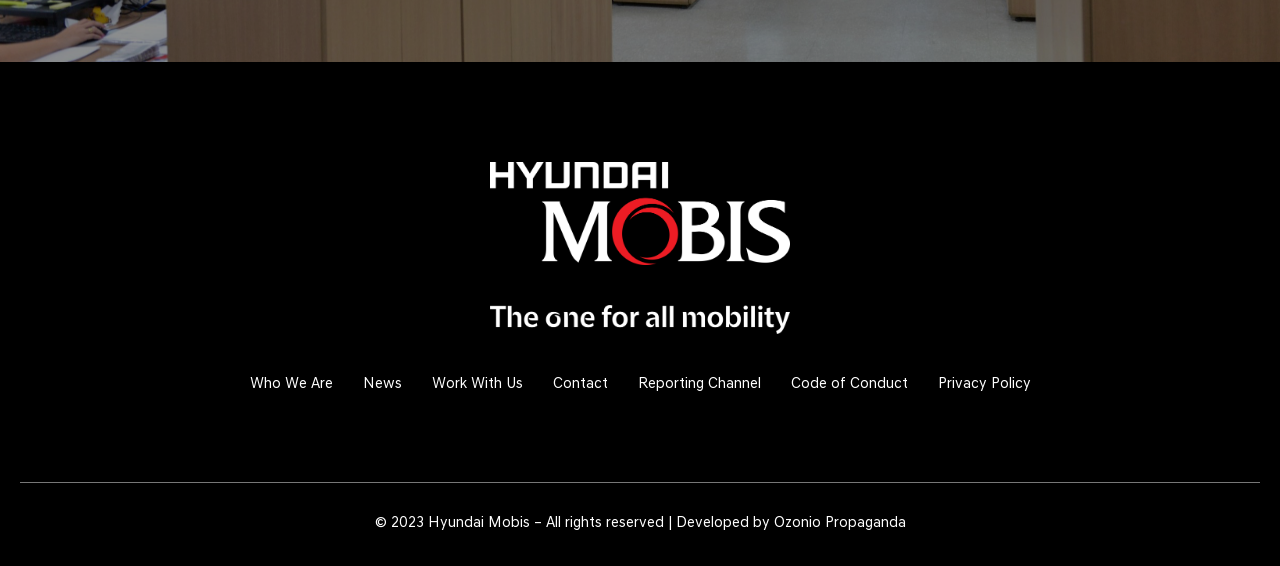Highlight the bounding box coordinates of the region I should click on to meet the following instruction: "Contact Hyundai Mobis".

[0.432, 0.662, 0.475, 0.701]